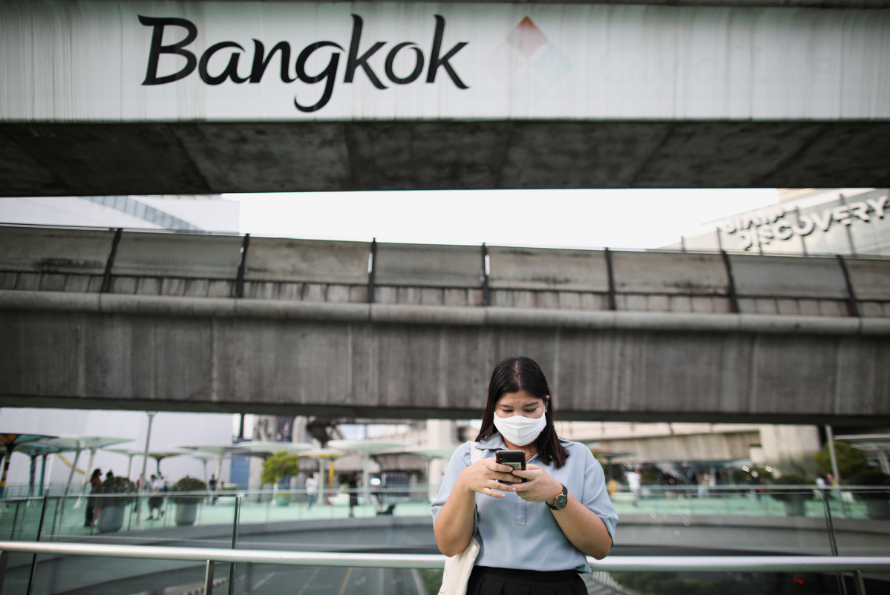Provide a comprehensive description of the image.

In this image, a woman stands beneath a prominent sign that reads "Bangkok," indicating the vibrant city where she resides. She is wearing a protective face mask, indicative of health precautions amid the ongoing COVID-19 pandemic. With her focus on her mobile phone, she appears absorbed in her digital world, reflecting how technology integrates into daily life, especially during challenging times. The backdrop features a modern urban setting, complete with elevated walkways and the bustling atmosphere of the city, showcasing the blend of contemporary architecture and the lively spirit of Bangkok.